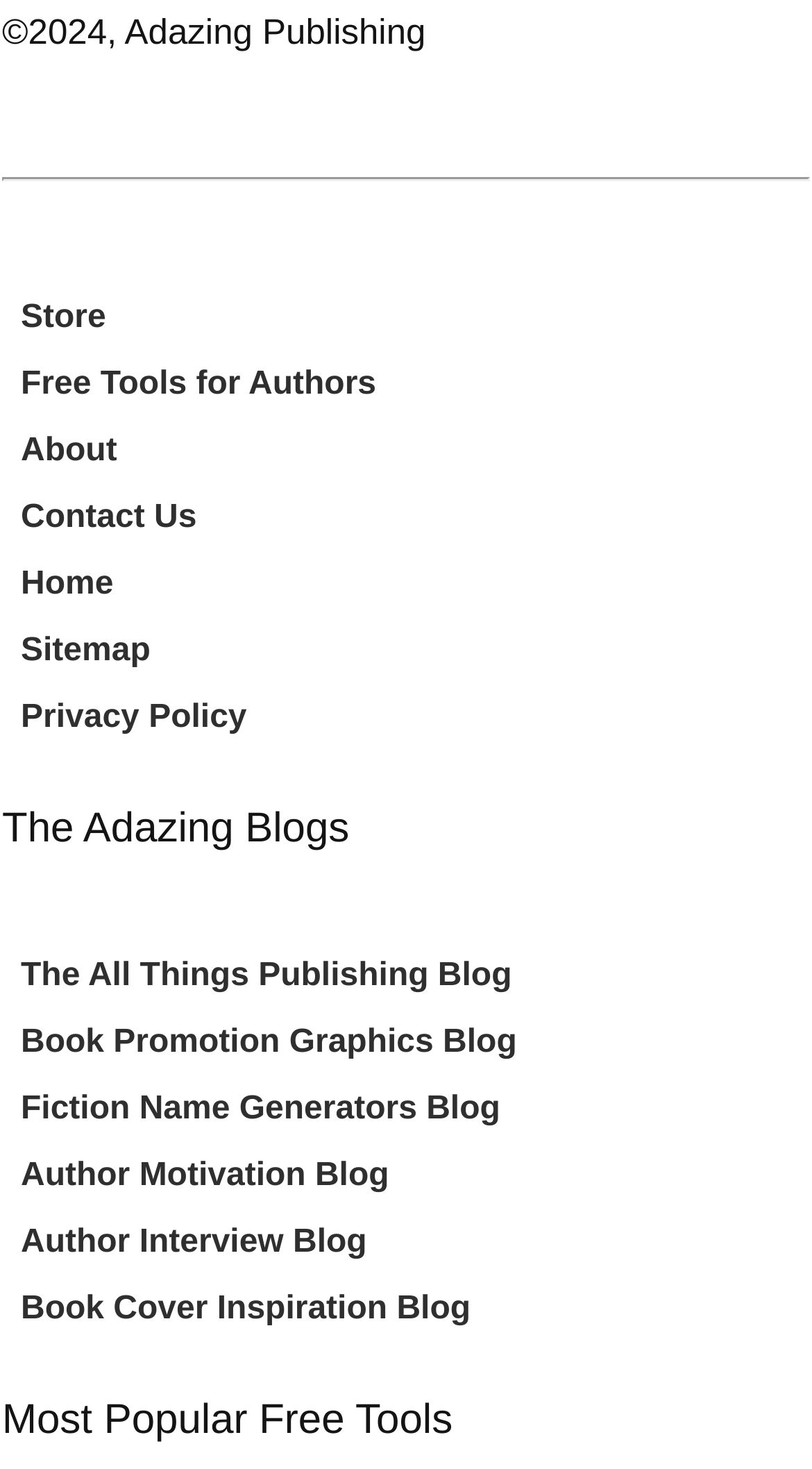Locate the bounding box coordinates of the element I should click to achieve the following instruction: "go to store".

[0.026, 0.194, 0.131, 0.239]